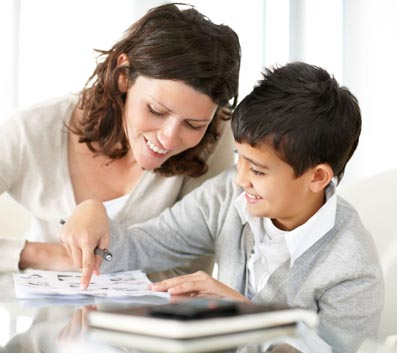What is the purpose of the worksheet? Using the information from the screenshot, answer with a single word or phrase.

Educational activities